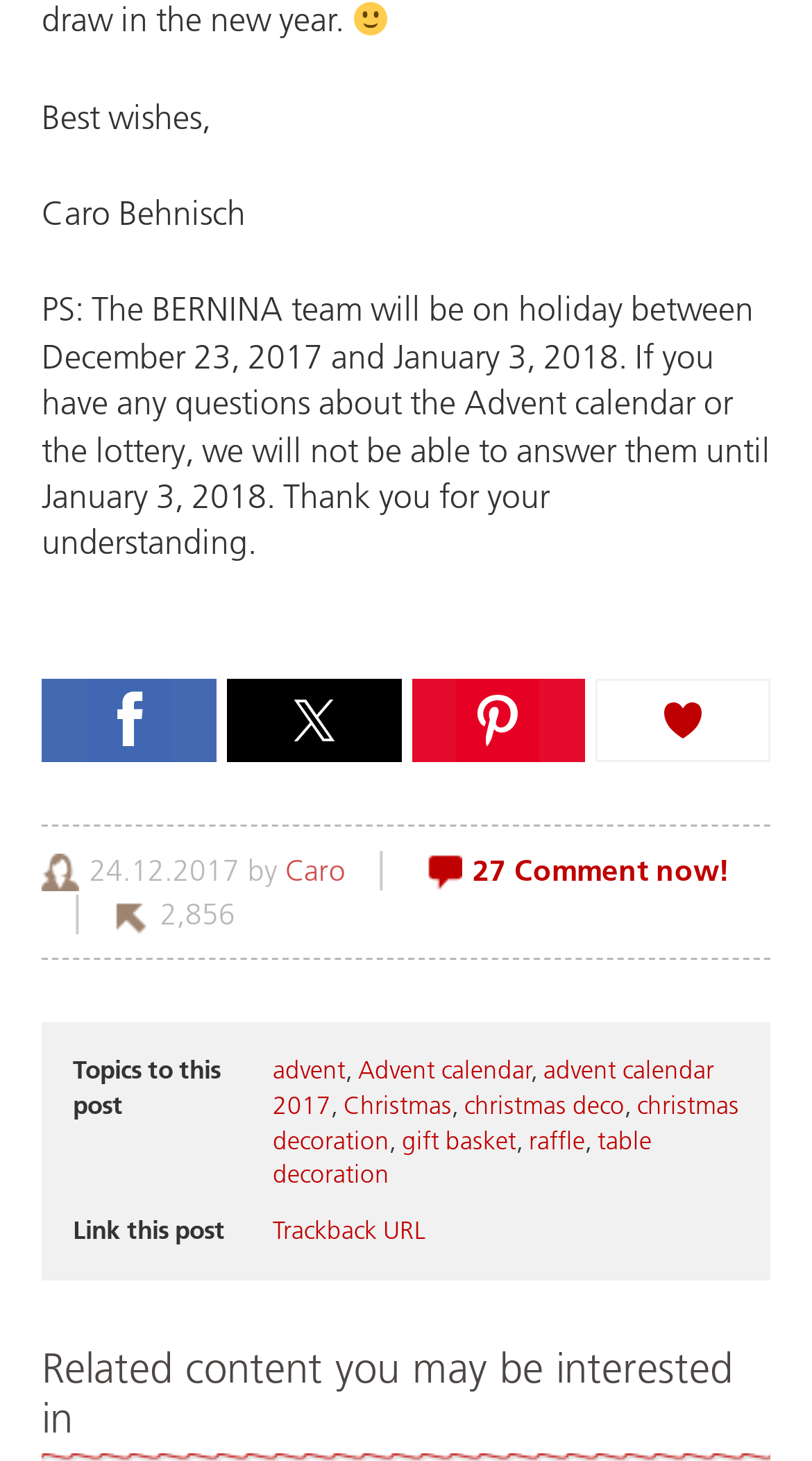Using the element description: "advent", determine the bounding box coordinates. The coordinates should be in the format [left, top, right, bottom], with values between 0 and 1.

[0.336, 0.721, 0.426, 0.744]